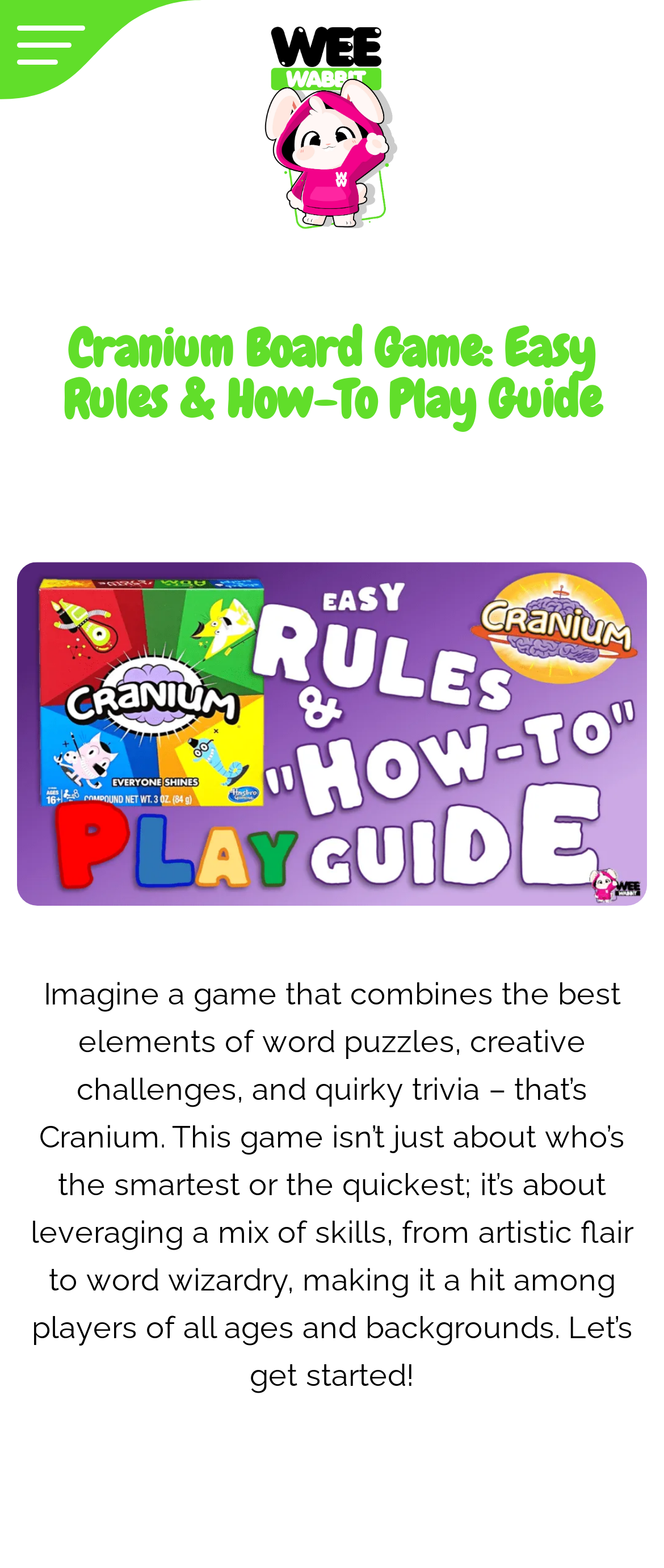Respond with a single word or phrase:
What is the image above the 'Back' link?

Two images